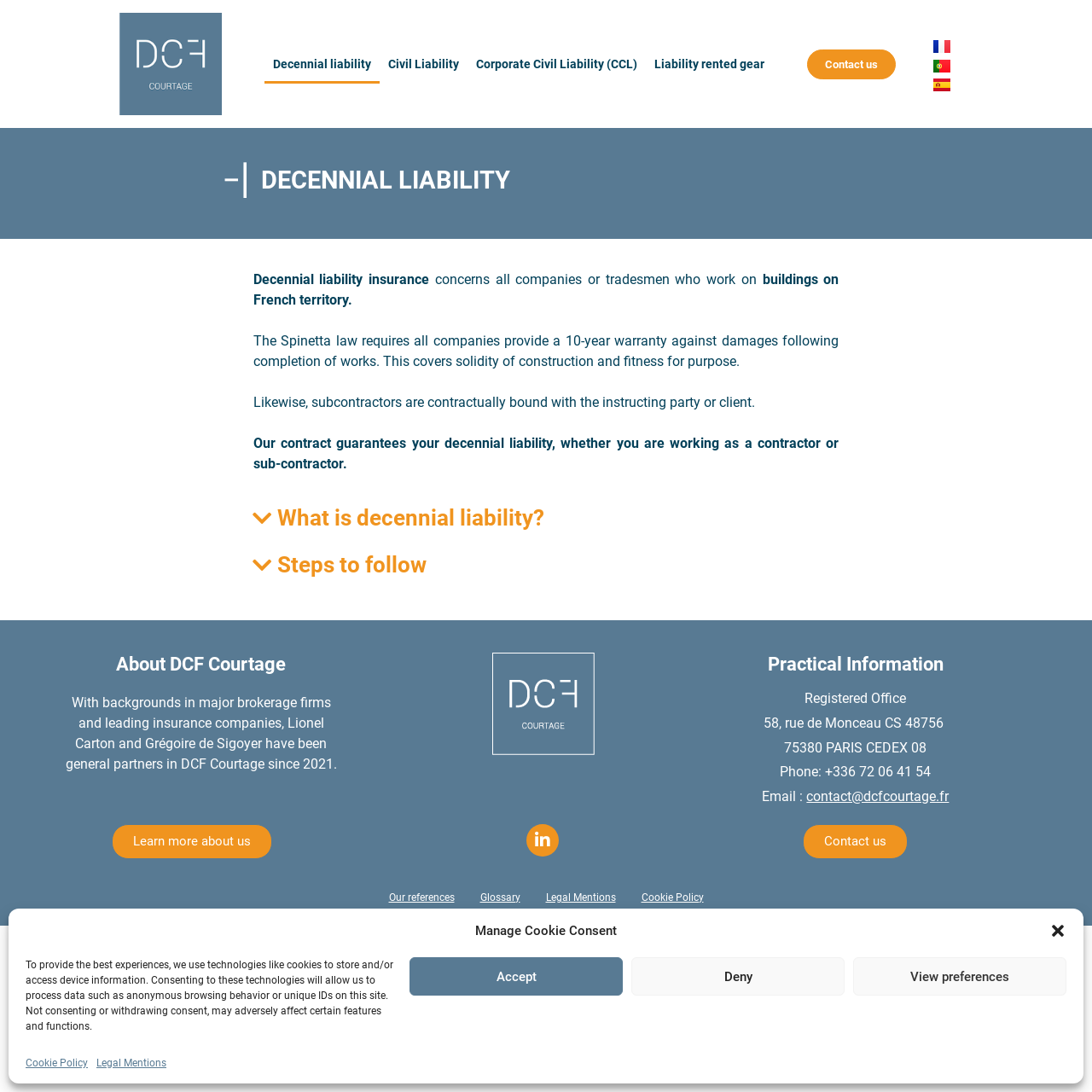Provide the bounding box coordinates for the area that should be clicked to complete the instruction: "Click the 'Our references' link".

[0.344, 0.804, 0.428, 0.84]